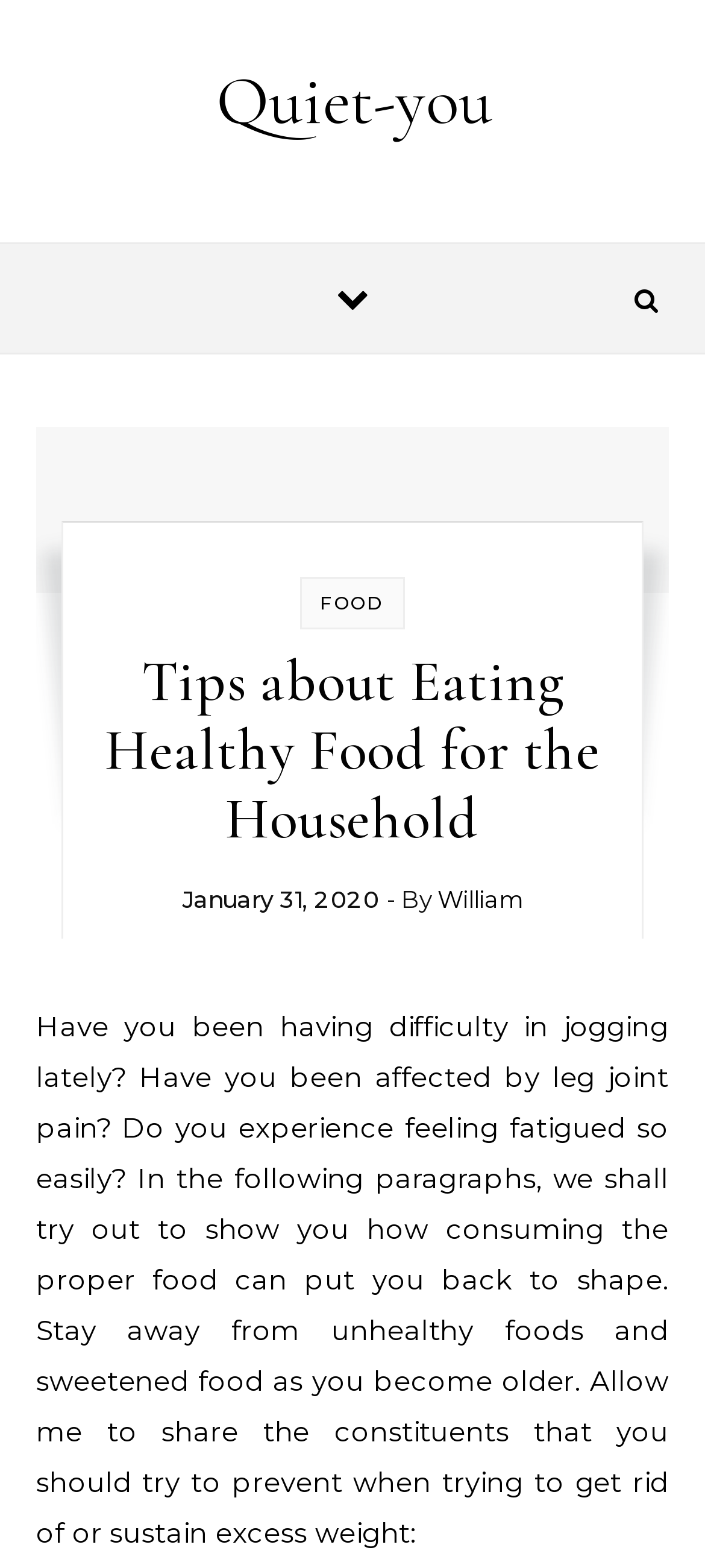Provide a one-word or brief phrase answer to the question:
What type of food should be avoided?

Unhealthy foods and sweetened food